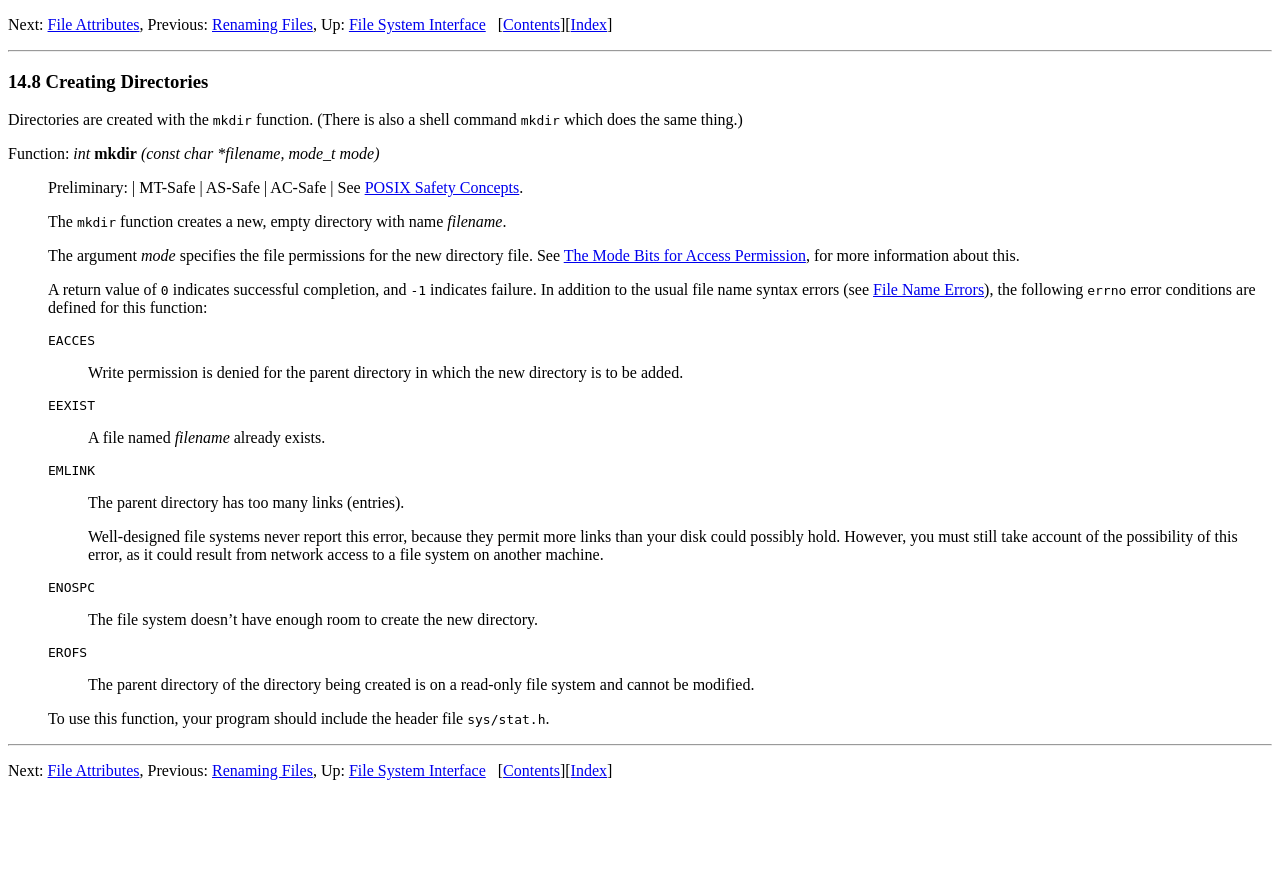Please locate the bounding box coordinates for the element that should be clicked to achieve the following instruction: "Click on 'Contents'". Ensure the coordinates are given as four float numbers between 0 and 1, i.e., [left, top, right, bottom].

[0.393, 0.018, 0.437, 0.037]